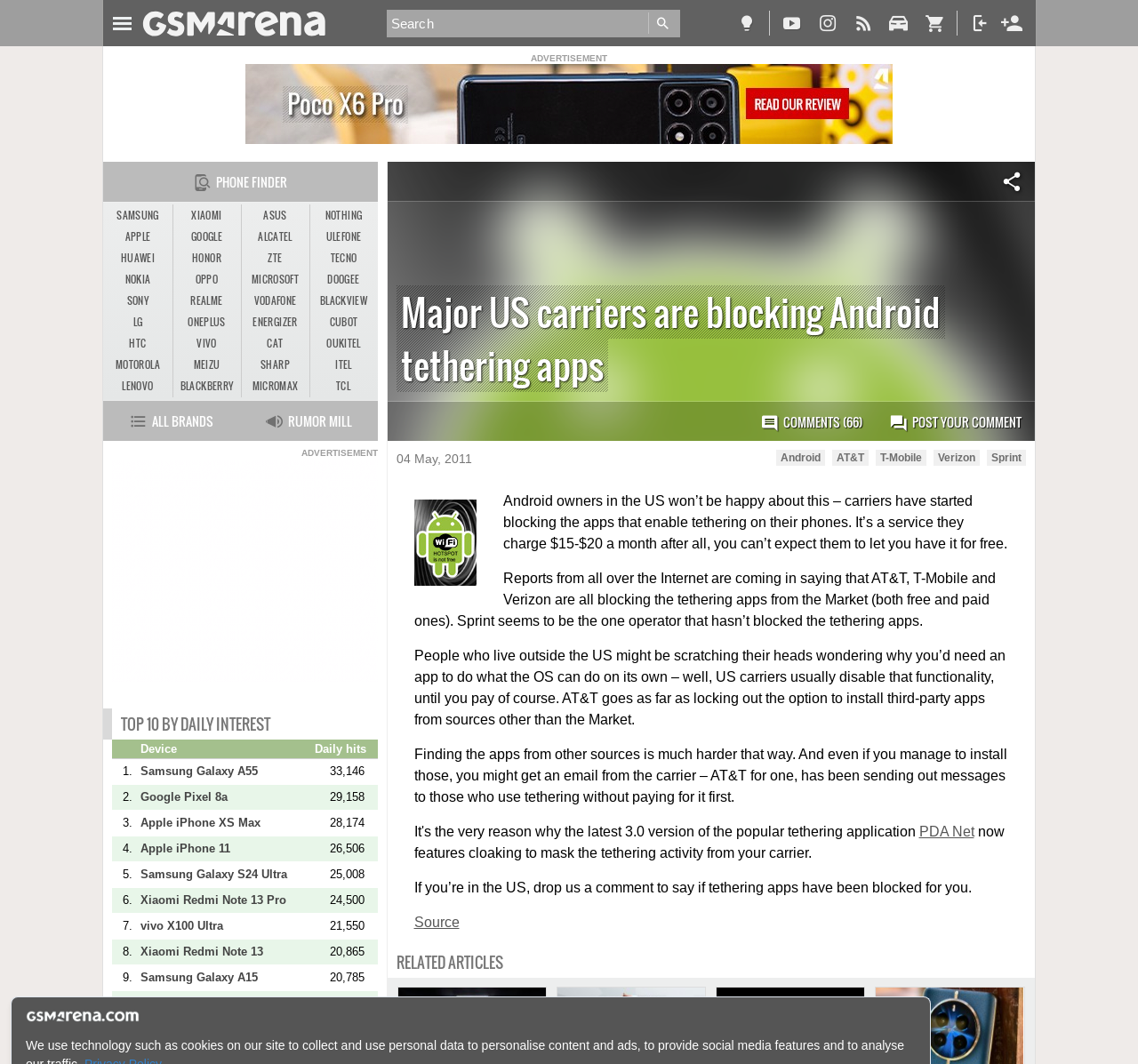Identify the bounding box coordinates of the part that should be clicked to carry out this instruction: "Toggle navigation".

[0.094, 0.0, 0.12, 0.039]